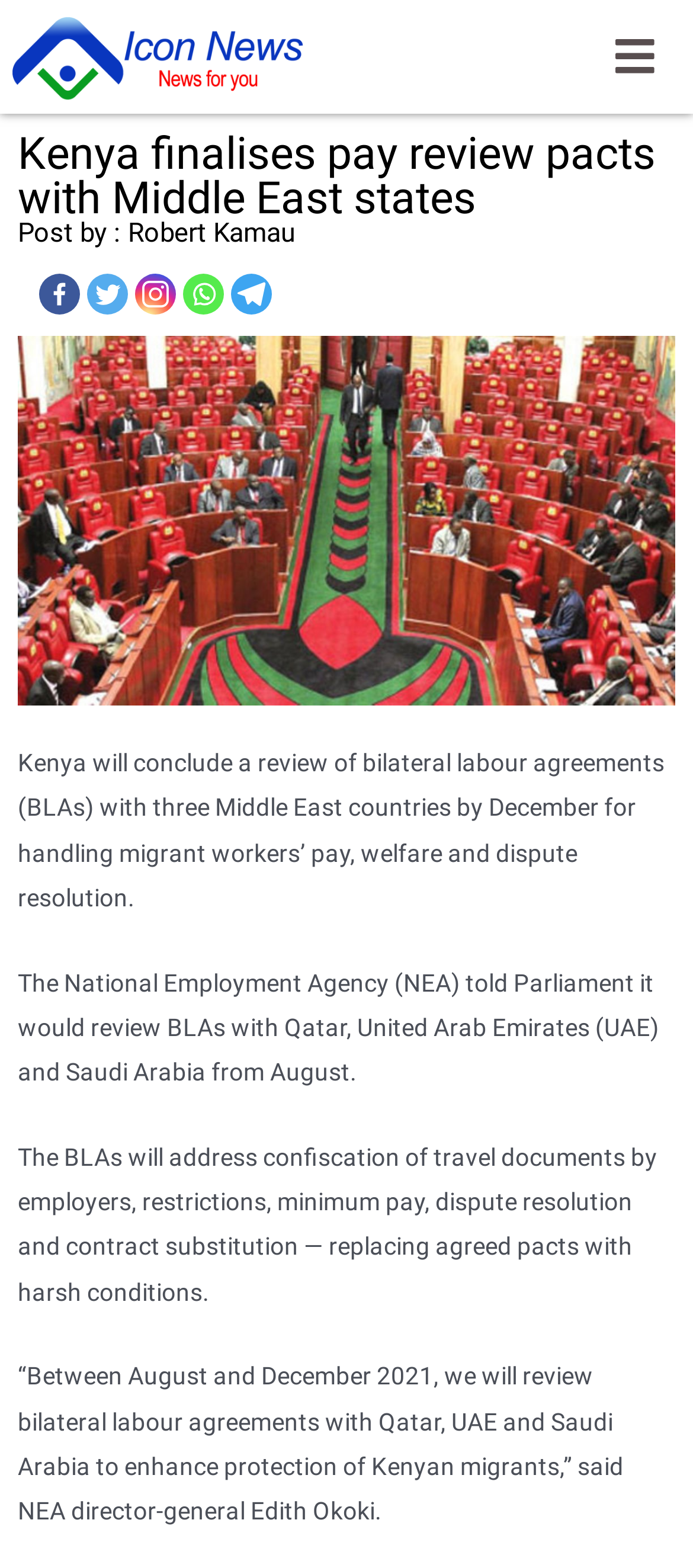Use a single word or phrase to answer this question: 
Who is the author of the article?

Robert Kamau